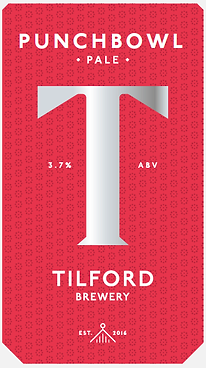Answer succinctly with a single word or phrase:
In what year was Tilford Brewery established?

2016